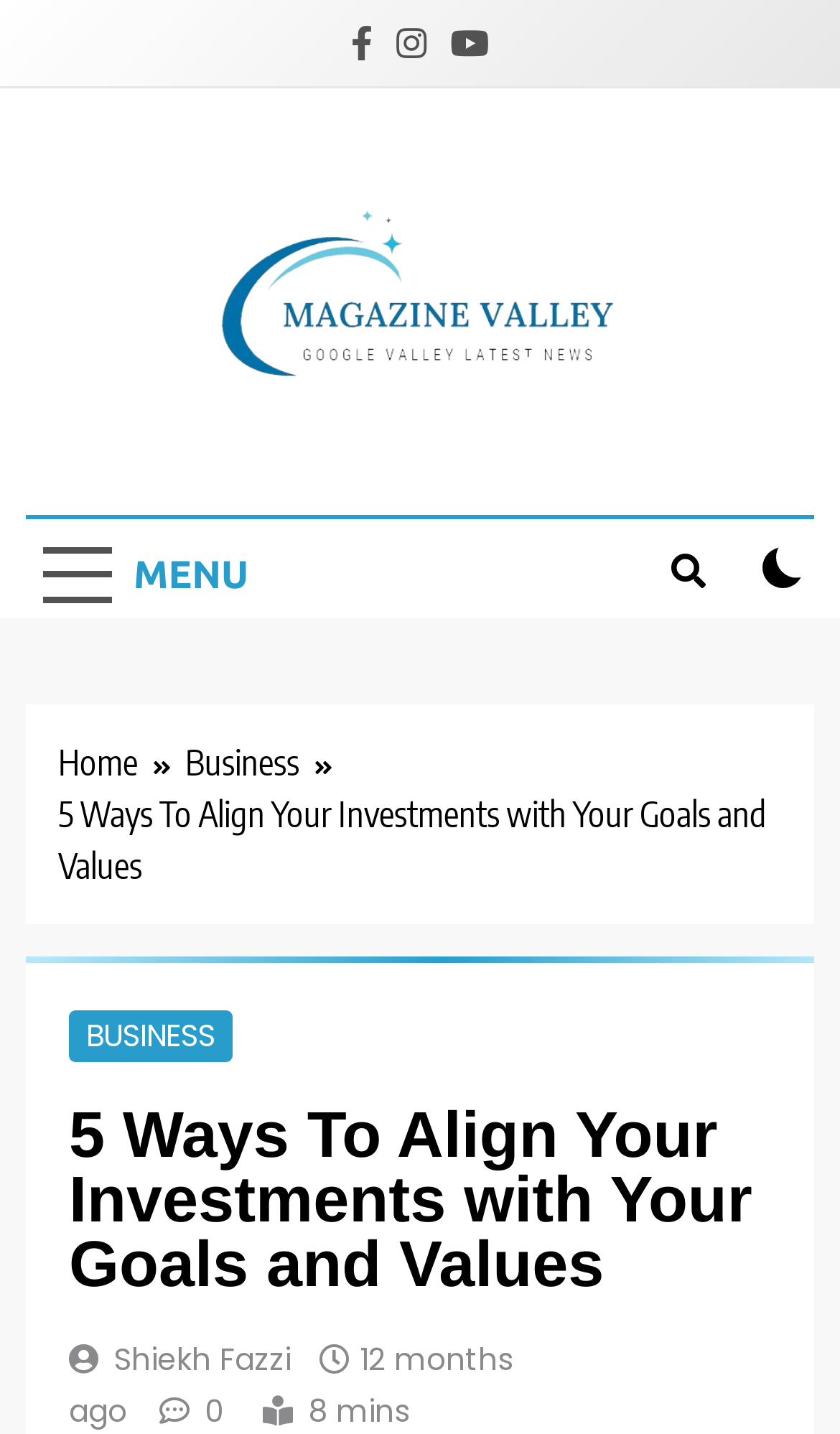Find the bounding box coordinates of the clickable element required to execute the following instruction: "View the BUSINESS category". Provide the coordinates as four float numbers between 0 and 1, i.e., [left, top, right, bottom].

[0.103, 0.707, 0.256, 0.737]